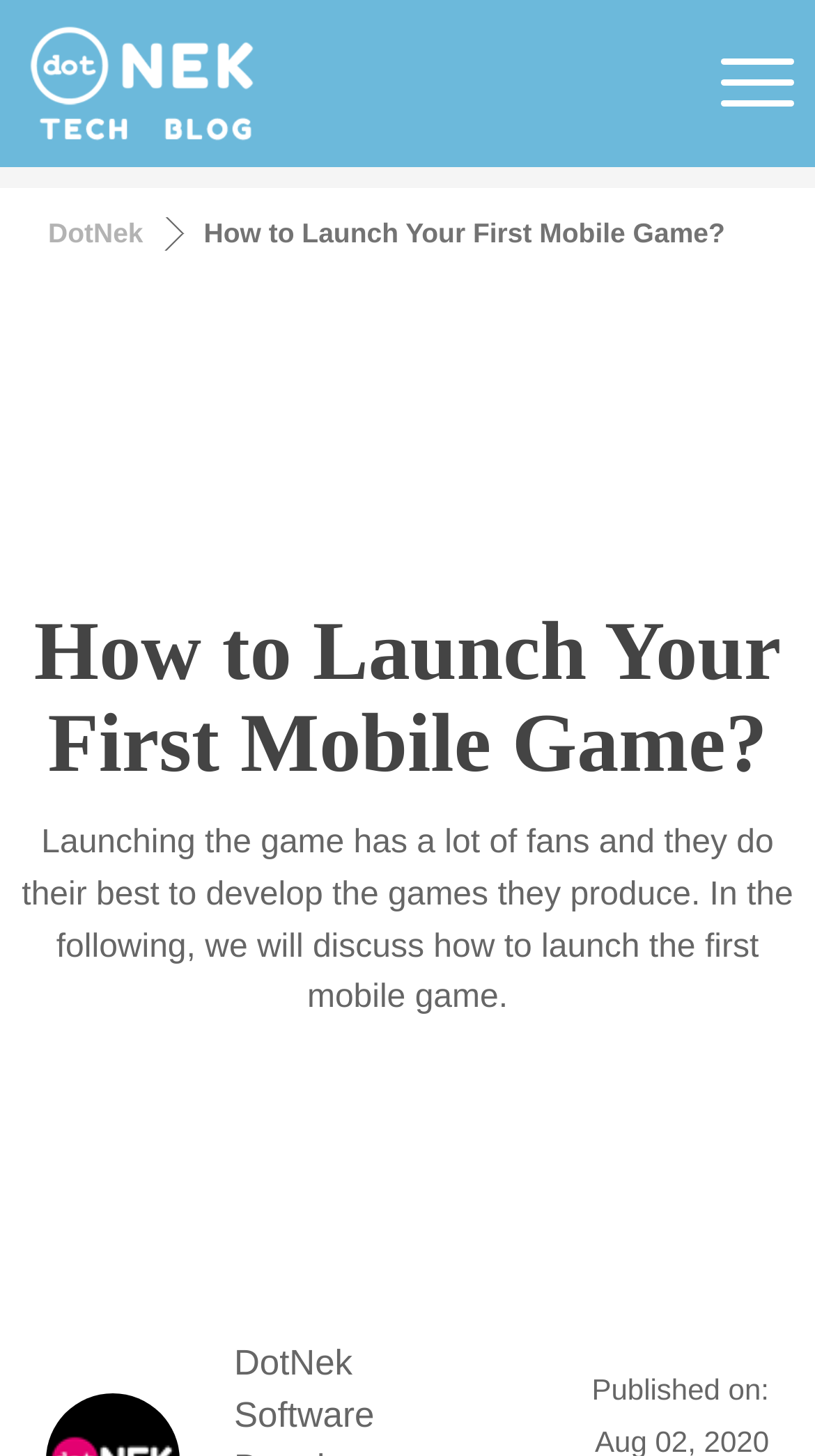Answer the following in one word or a short phrase: 
What is the position of the menu link?

Top-right corner